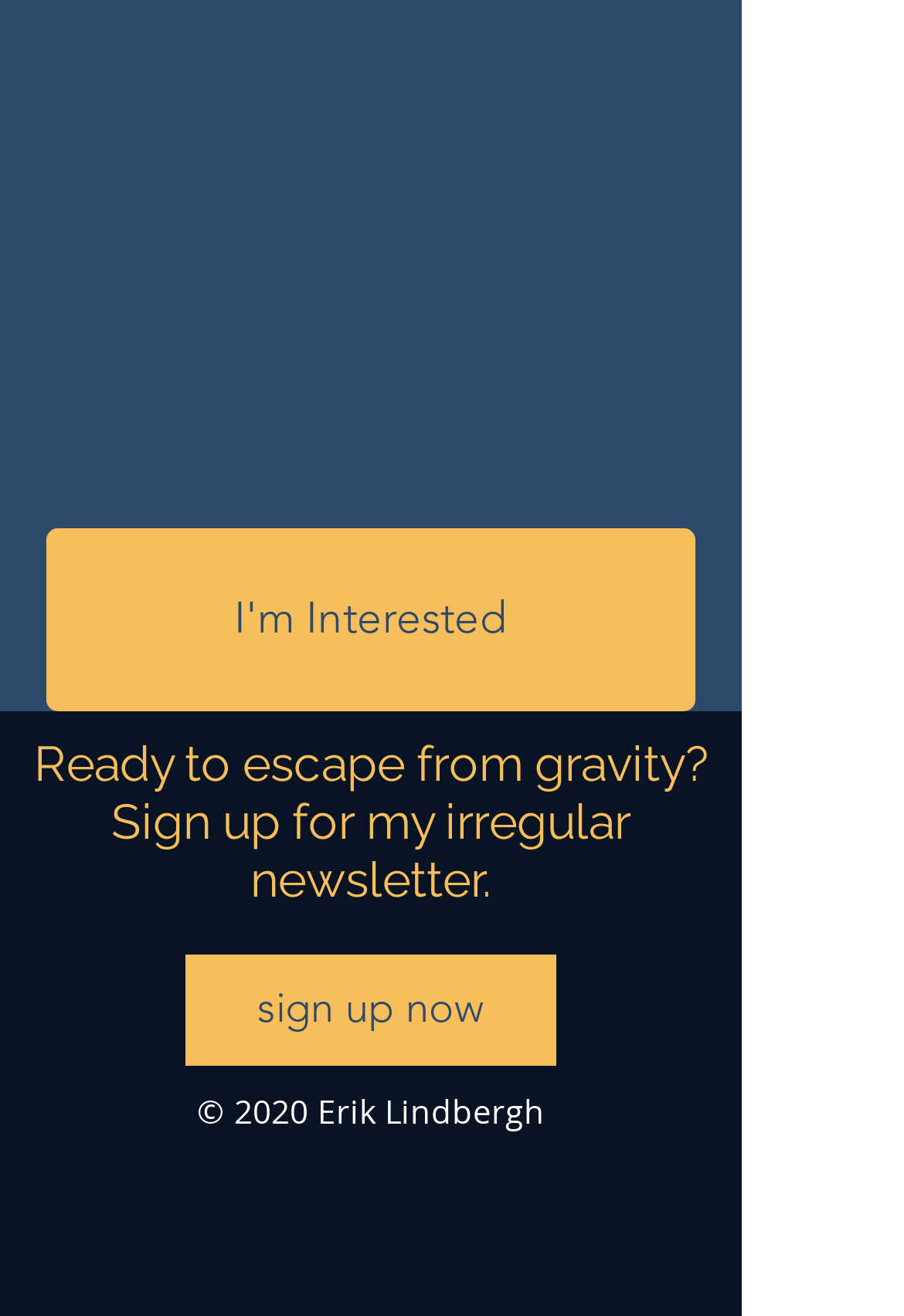Extract the bounding box coordinates for the UI element described by the text: "I'm Interested". The coordinates should be in the form of [left, top, right, bottom] with values between 0 and 1.

[0.051, 0.401, 0.769, 0.54]